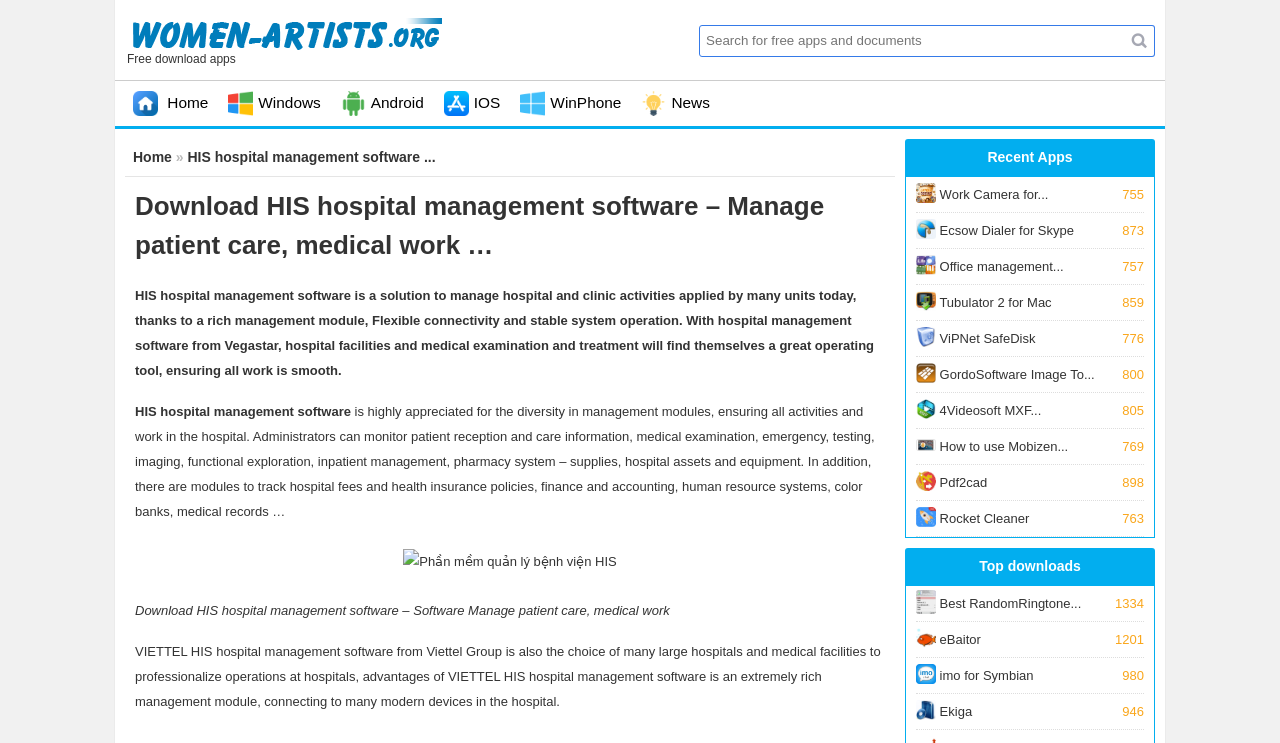Offer a meticulous description of the webpage's structure and content.

This webpage is about downloading hospital management software, specifically HIS hospital management software. At the top, there is a link to download the software for Windows, MAC, Android, and iOS, accompanied by an image. Below this, there is a search bar where users can search for free apps and documents. 

To the left, there are several links to different sections of the website, including Home, Windows, Android, IOS, WinPhone, and News. 

The main content of the webpage is a description of the HIS hospital management software, which is a solution to manage hospital and clinic activities. The software has a rich management module, flexible connectivity, and stable system operation. It is highly appreciated for its diversity in management modules, ensuring all activities and work in the hospital are smooth. 

Below this description, there is an image of the software. Further down, there are several paragraphs of text describing the benefits and features of the software, including its ability to track hospital fees and health insurance policies, finance and accounting, human resource systems, and more.

On the right side of the webpage, there are several links to recent apps, including Work Camera for Windows Phone, Ecsow Dialer for Skype, and Office management software Apple Ilife11 Family Pack, among others. Each link is accompanied by an image. 

At the bottom of the webpage, there is a section titled "Top downloads" with several links to popular downloads, including Best RandomRingtone (S60) for Symbian, eBaitor, and imo for Symbian, among others. Each link is accompanied by an image.